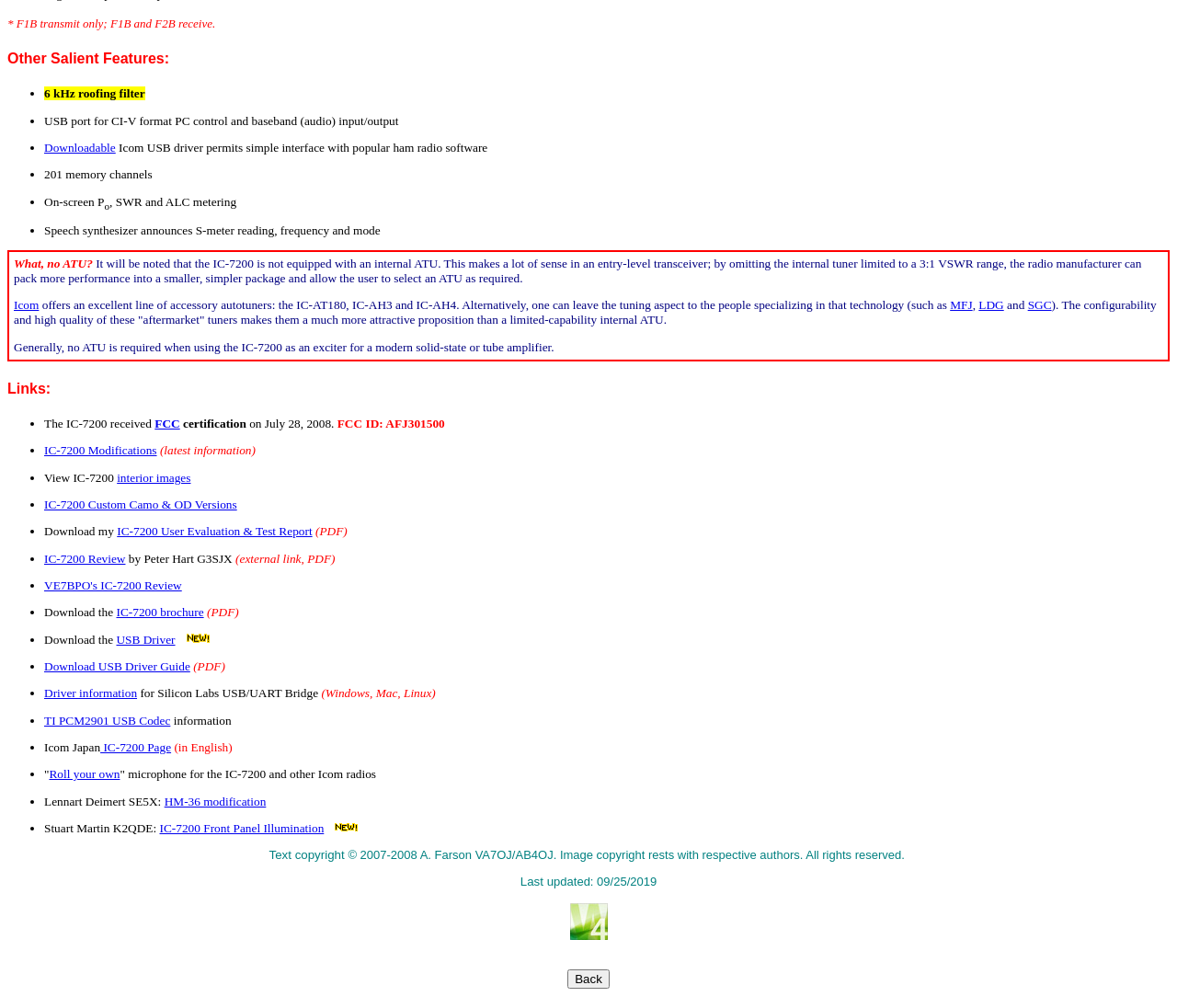Find the bounding box coordinates for the HTML element described as: "Pixelsource". The coordinates should consist of four float values between 0 and 1, i.e., [left, top, right, bottom].

None